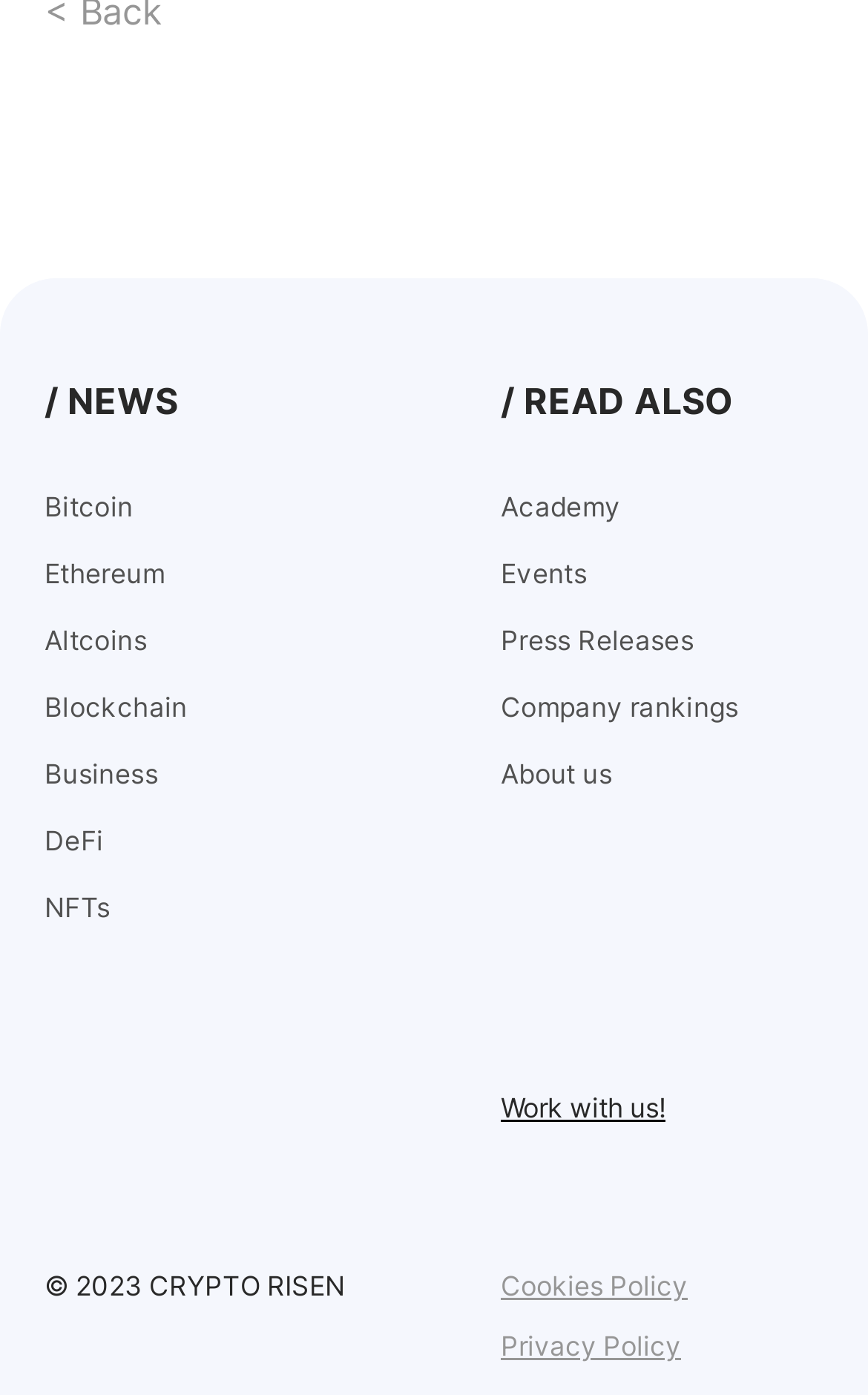Please identify the bounding box coordinates of the clickable area that will fulfill the following instruction: "Read news about Bitcoin". The coordinates should be in the format of four float numbers between 0 and 1, i.e., [left, top, right, bottom].

[0.051, 0.351, 0.423, 0.375]